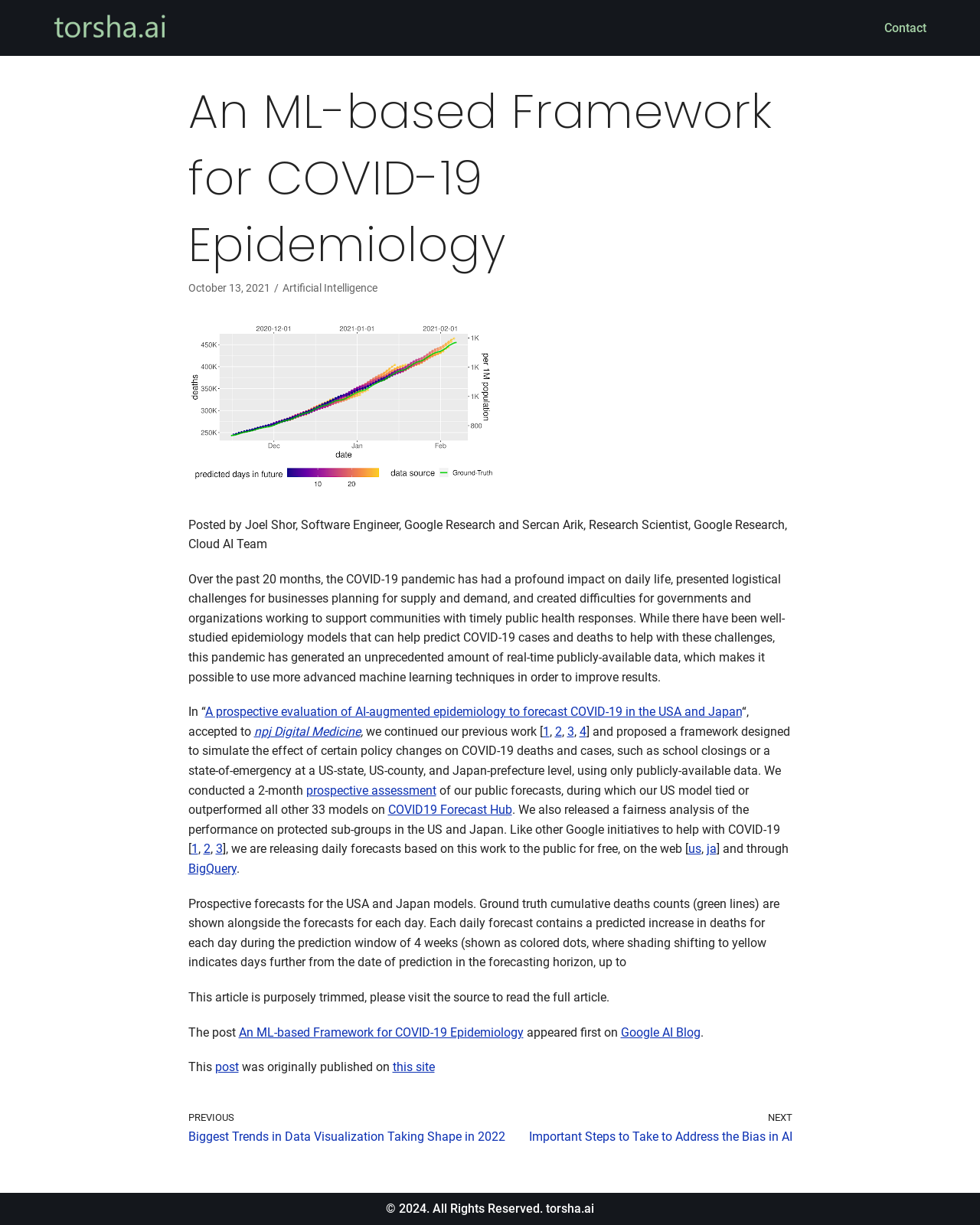Please locate the bounding box coordinates for the element that should be clicked to achieve the following instruction: "Go to the 'torsha.ai' website". Ensure the coordinates are given as four float numbers between 0 and 1, i.e., [left, top, right, bottom].

[0.055, 0.011, 0.17, 0.034]